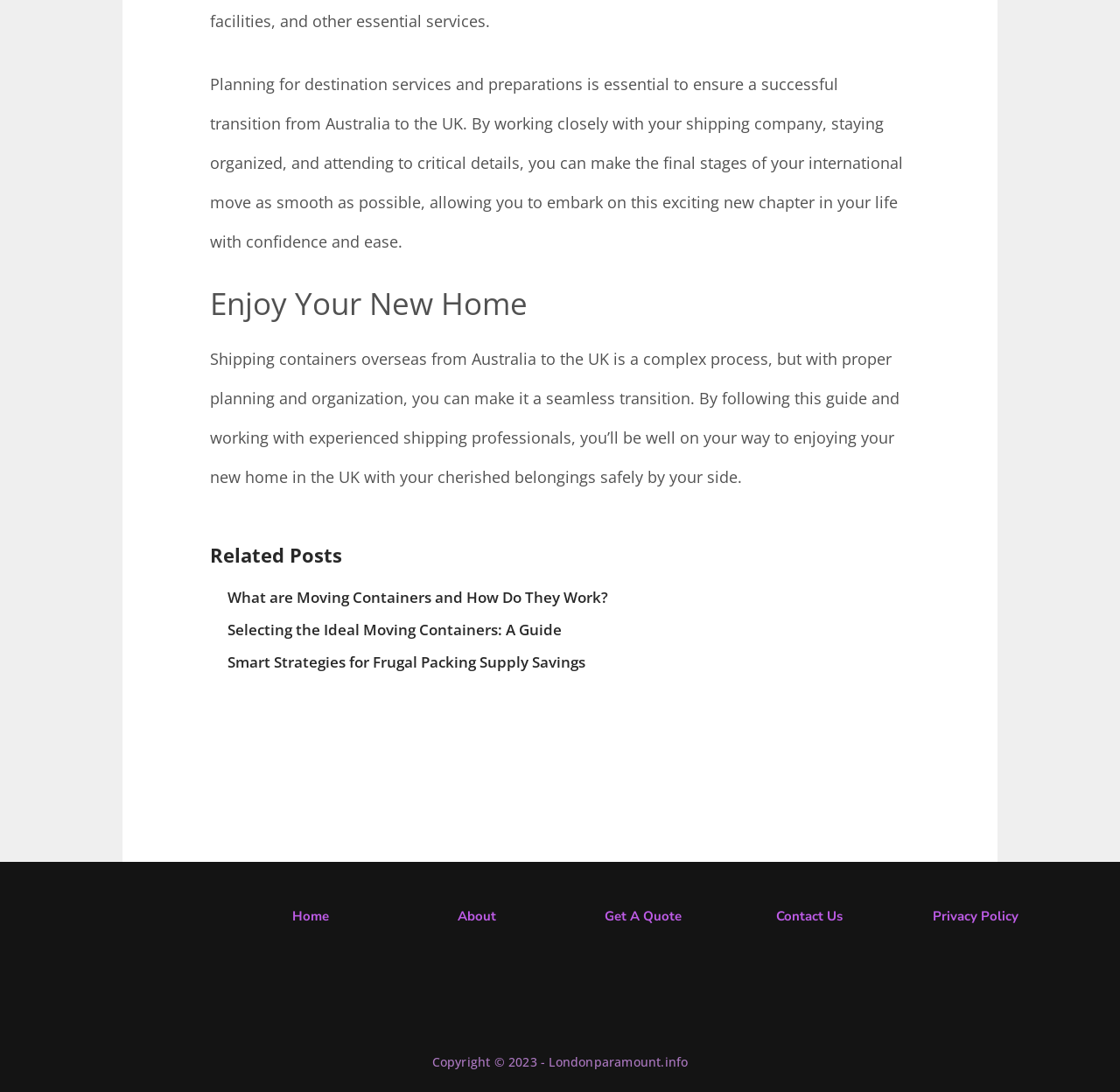Please determine the bounding box coordinates of the area that needs to be clicked to complete this task: 'Click on 'Shipping Containers to London''. The coordinates must be four float numbers between 0 and 1, formatted as [left, top, right, bottom].

[0.062, 0.805, 0.195, 0.873]